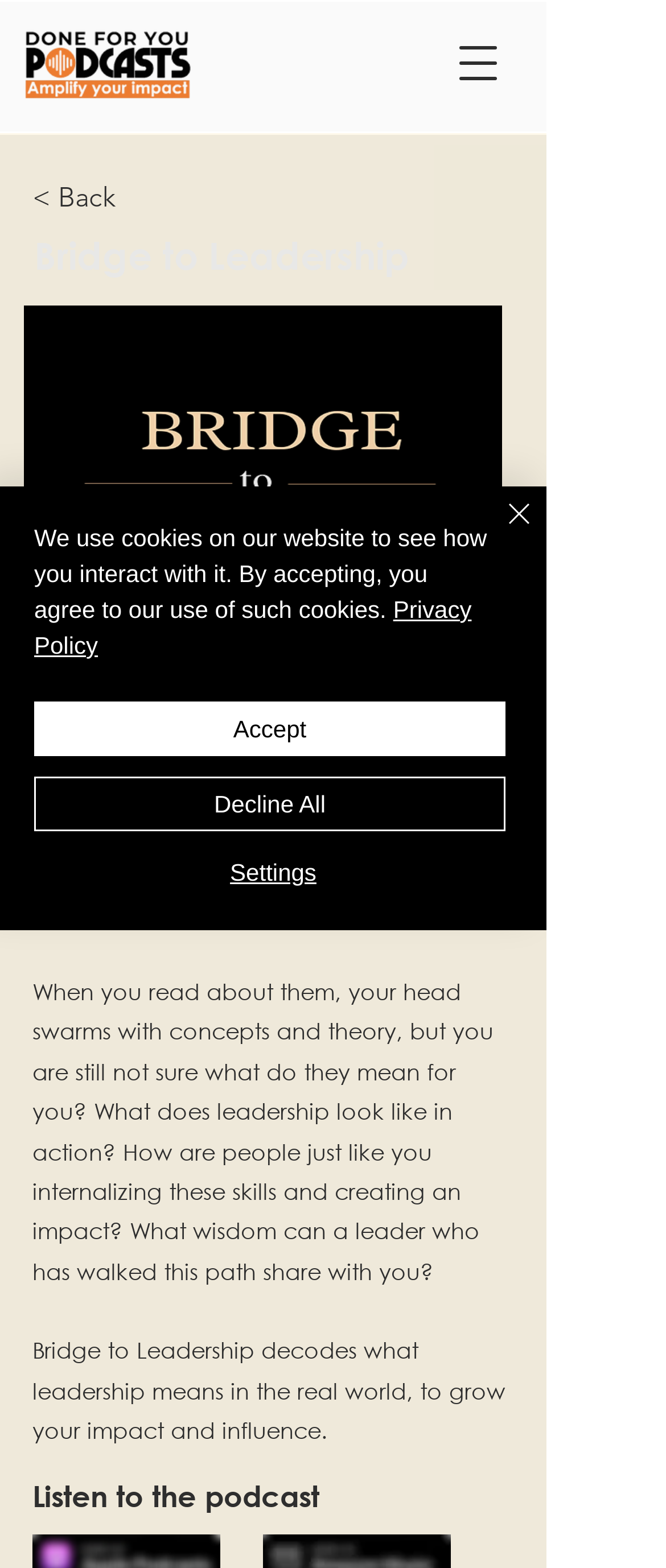What is the purpose of the 'Bridge to Leadership' podcast?
Examine the webpage screenshot and provide an in-depth answer to the question.

The purpose of the 'Bridge to Leadership' podcast is to help individuals grow their impact and influence, as stated in the text 'Bridge to Leadership decodes what leadership means in the real world, to grow your impact and influence'.